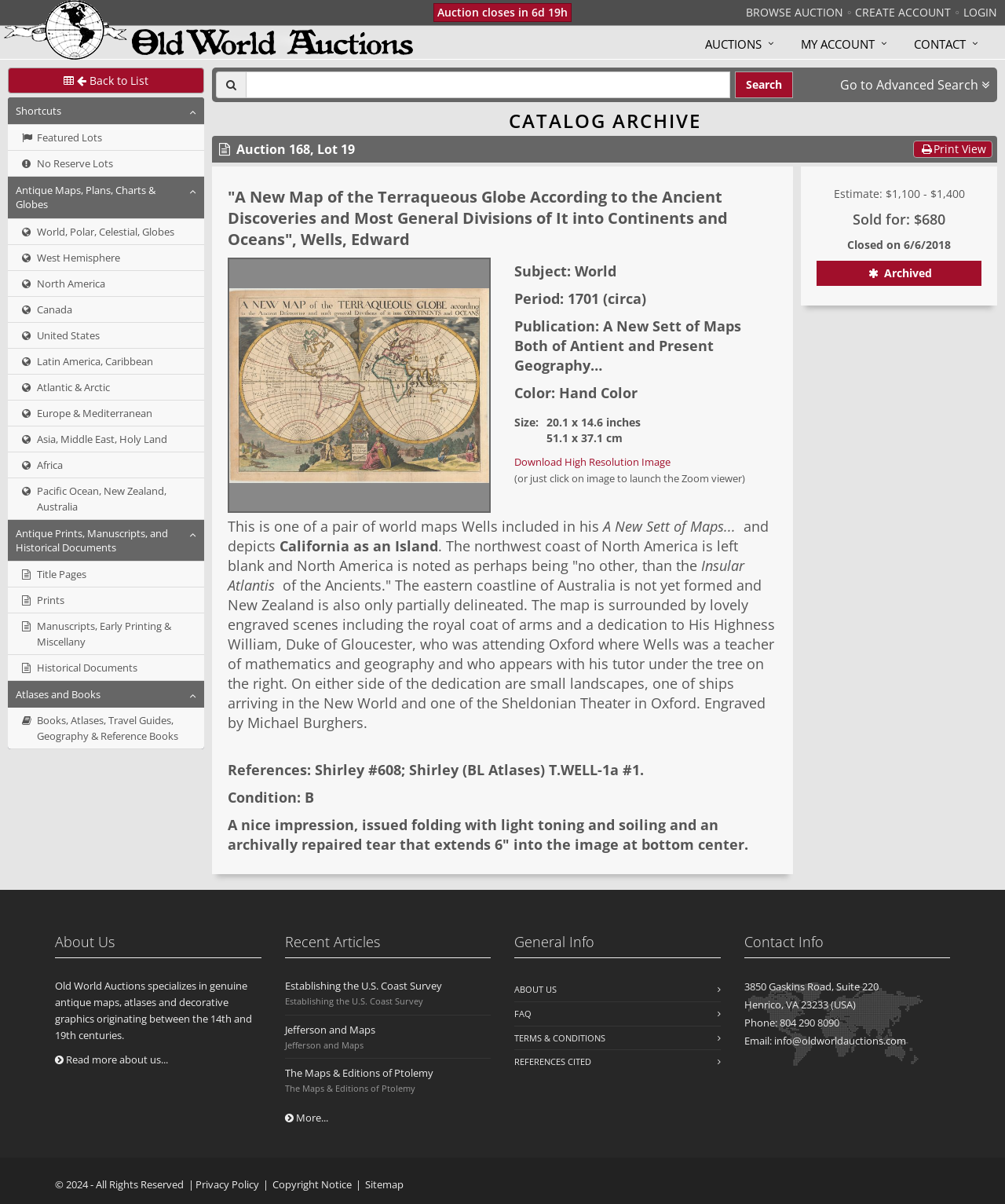Find and specify the bounding box coordinates that correspond to the clickable region for the instruction: "Read more about us".

[0.055, 0.874, 0.167, 0.886]